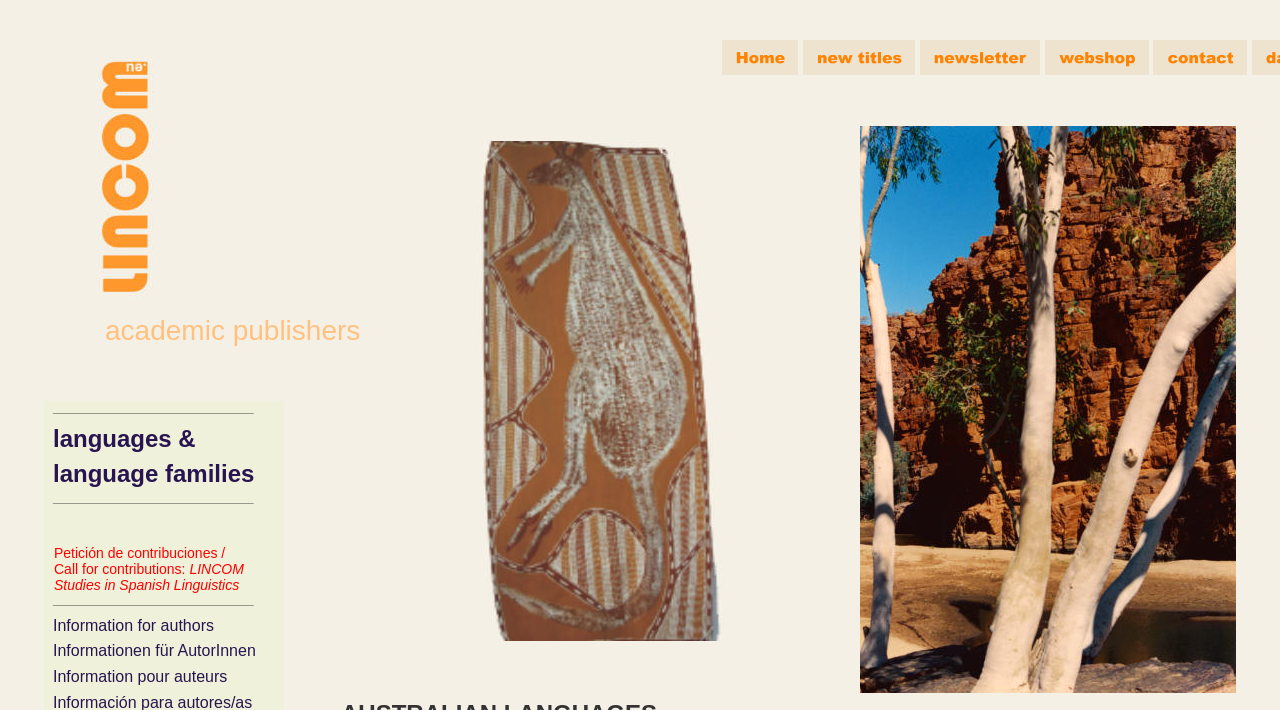Provide the bounding box coordinates, formatted as (top-left x, top-left y, bottom-right x, bottom-right y), with all values being floating point numbers between 0 and 1. Identify the bounding box of the UI element that matches the description: expand child menu

None